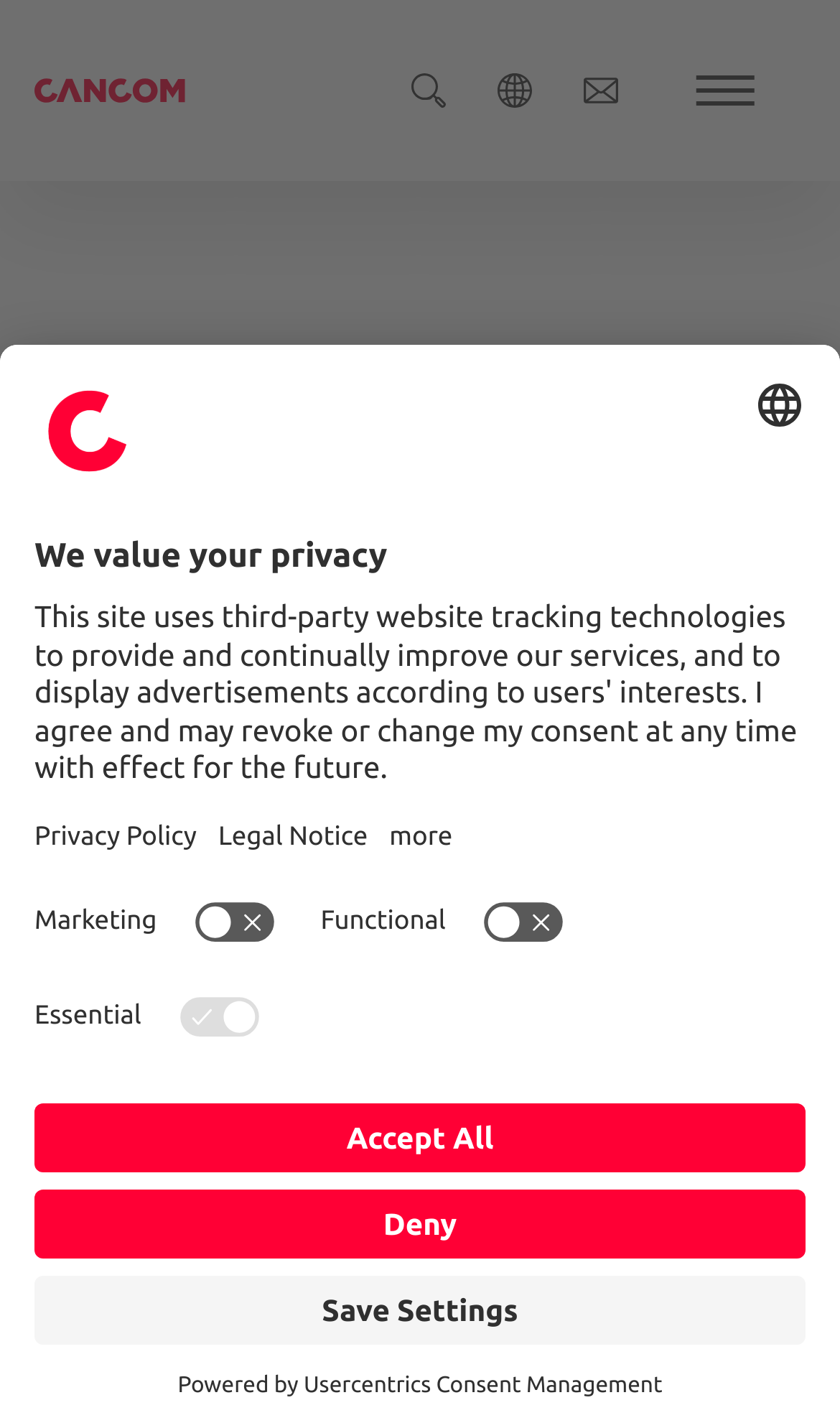Respond to the following question with a brief word or phrase:
How many main navigation items are there?

5